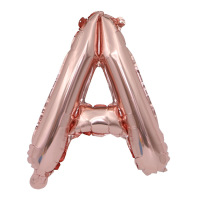Respond concisely with one word or phrase to the following query:
What atmosphere does the balloon's color evoke?

Luxurious or stylish